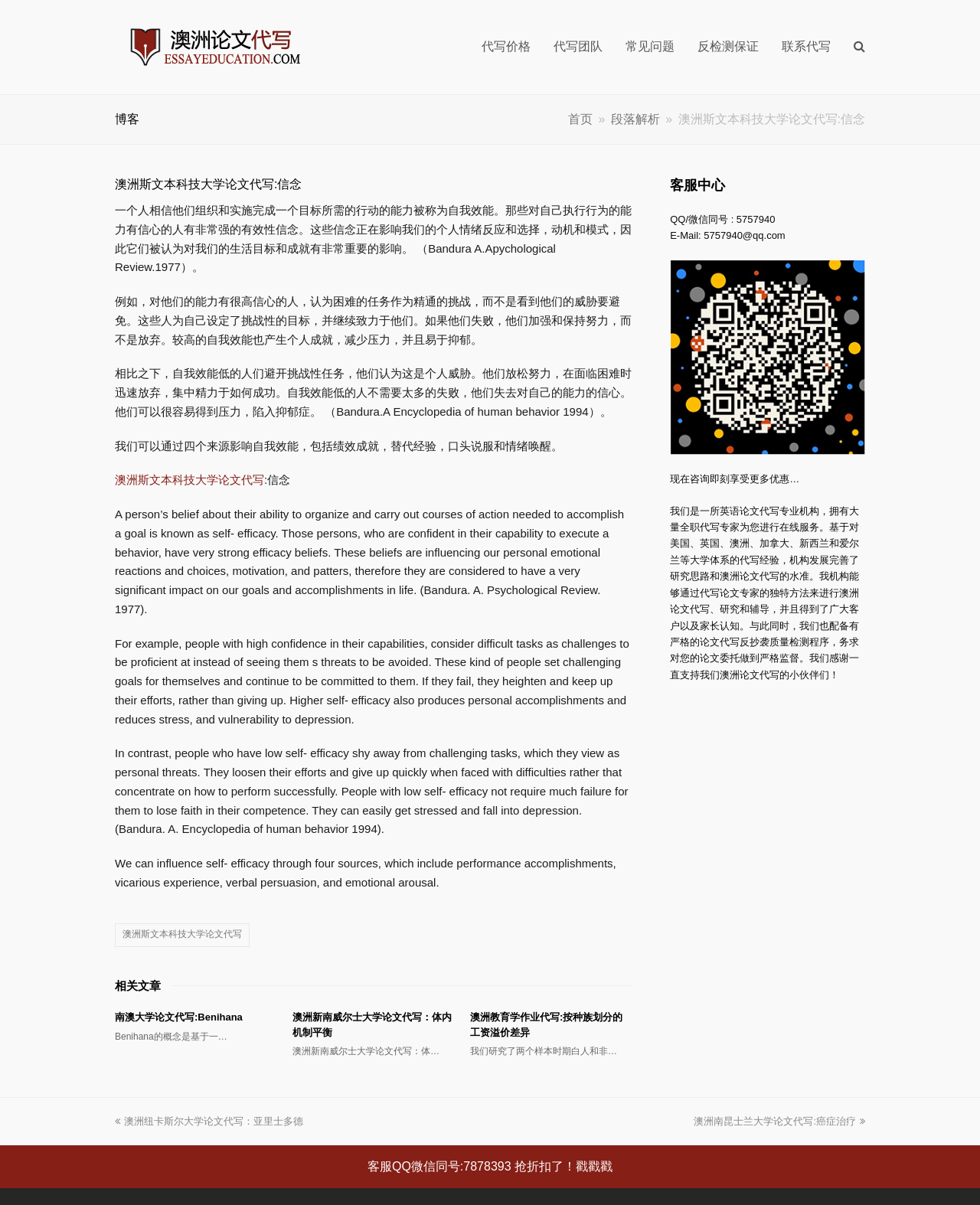Please identify the bounding box coordinates of the element I should click to complete this instruction: 'go to the previous article '澳洲纽卡斯尔大学论文代写：亚里士多德''. The coordinates should be given as four float numbers between 0 and 1, like this: [left, top, right, bottom].

[0.117, 0.926, 0.309, 0.935]